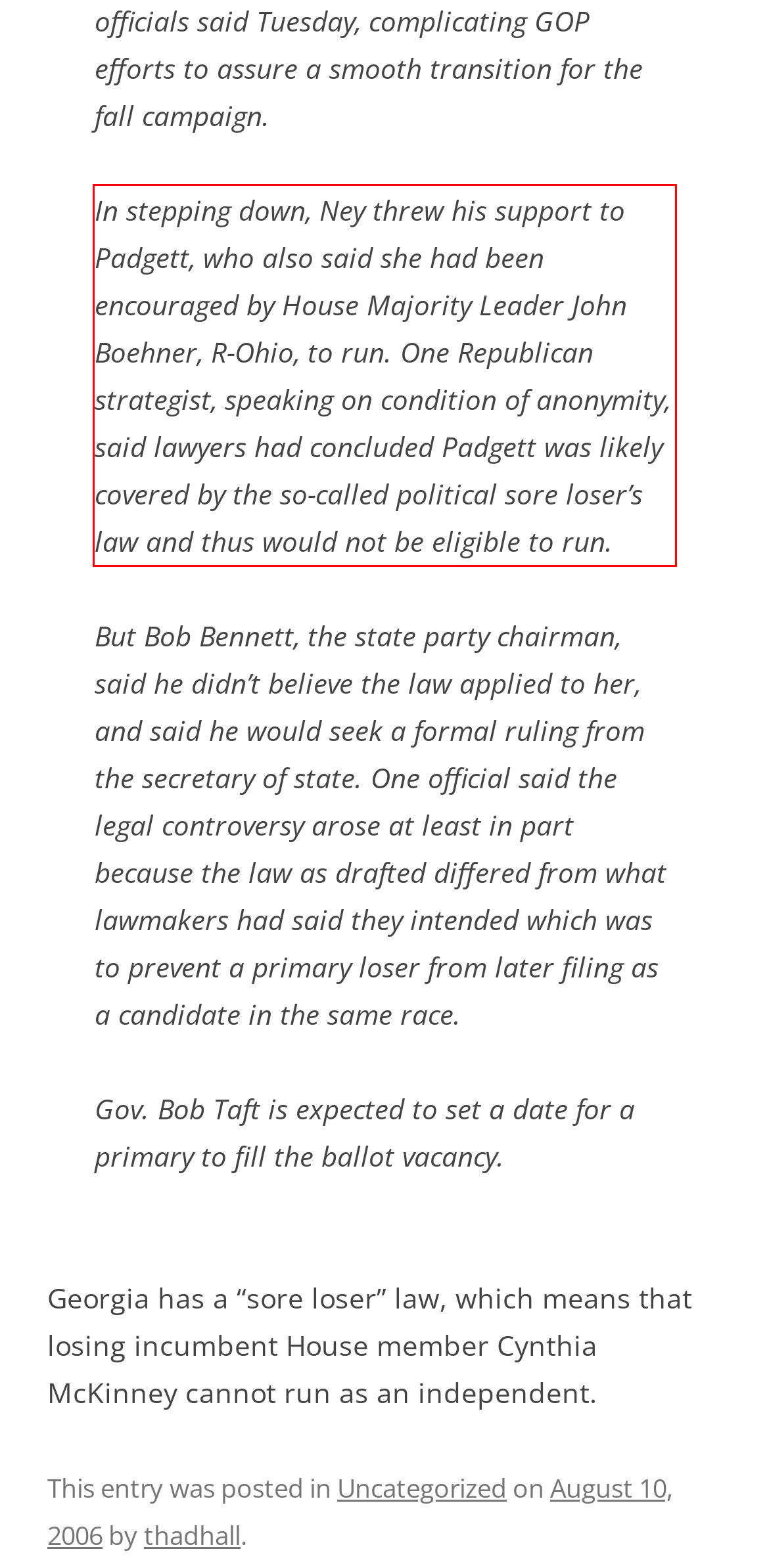Look at the webpage screenshot and recognize the text inside the red bounding box.

In stepping down, Ney threw his support to Padgett, who also said she had been encouraged by House Majority Leader John Boehner, R-Ohio, to run. One Republican strategist, speaking on condition of anonymity, said lawyers had concluded Padgett was likely covered by the so-called political sore loser’s law and thus would not be eligible to run.